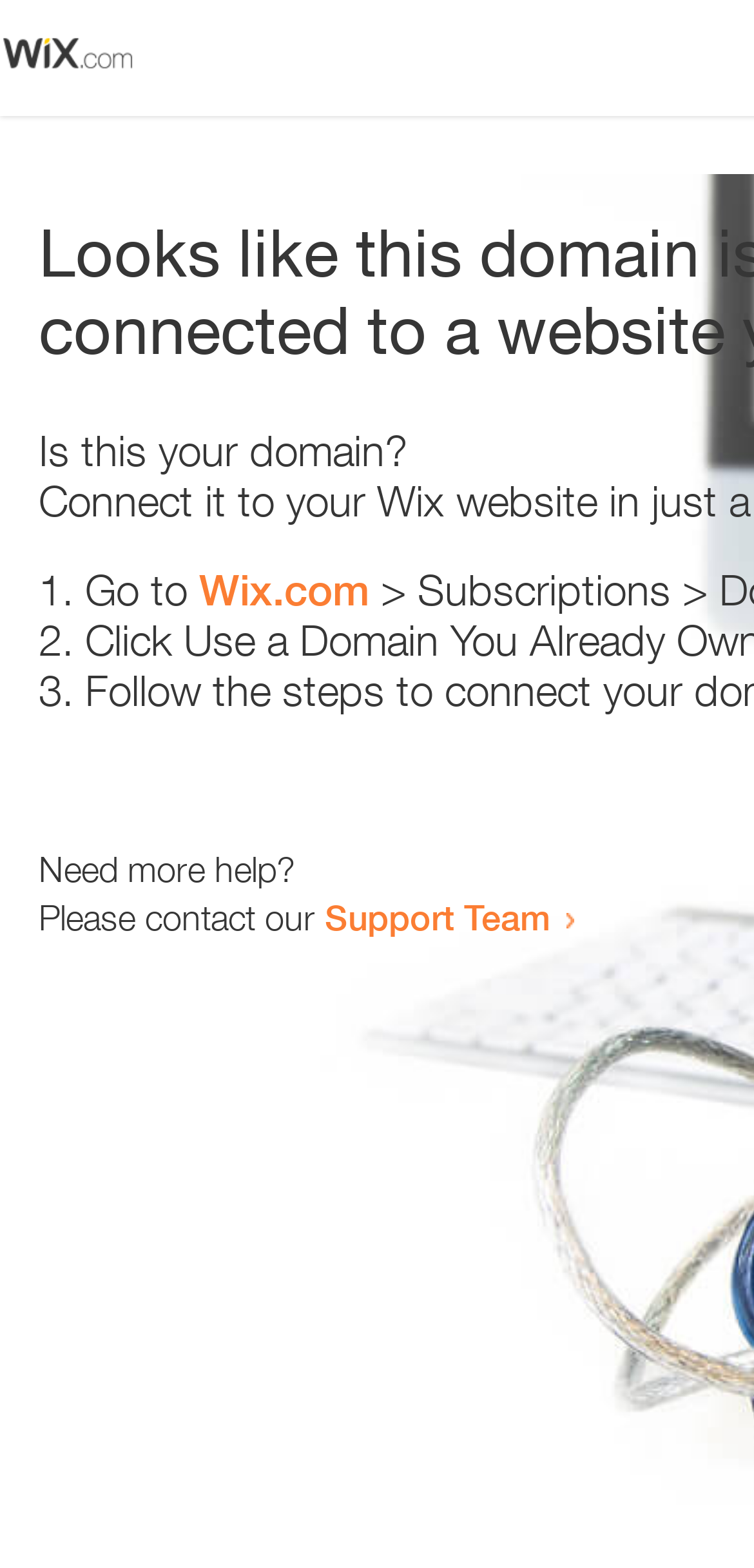Identify the bounding box coordinates for the UI element described as follows: Support Team. Use the format (top-left x, top-left y, bottom-right x, bottom-right y) and ensure all values are floating point numbers between 0 and 1.

[0.431, 0.571, 0.731, 0.598]